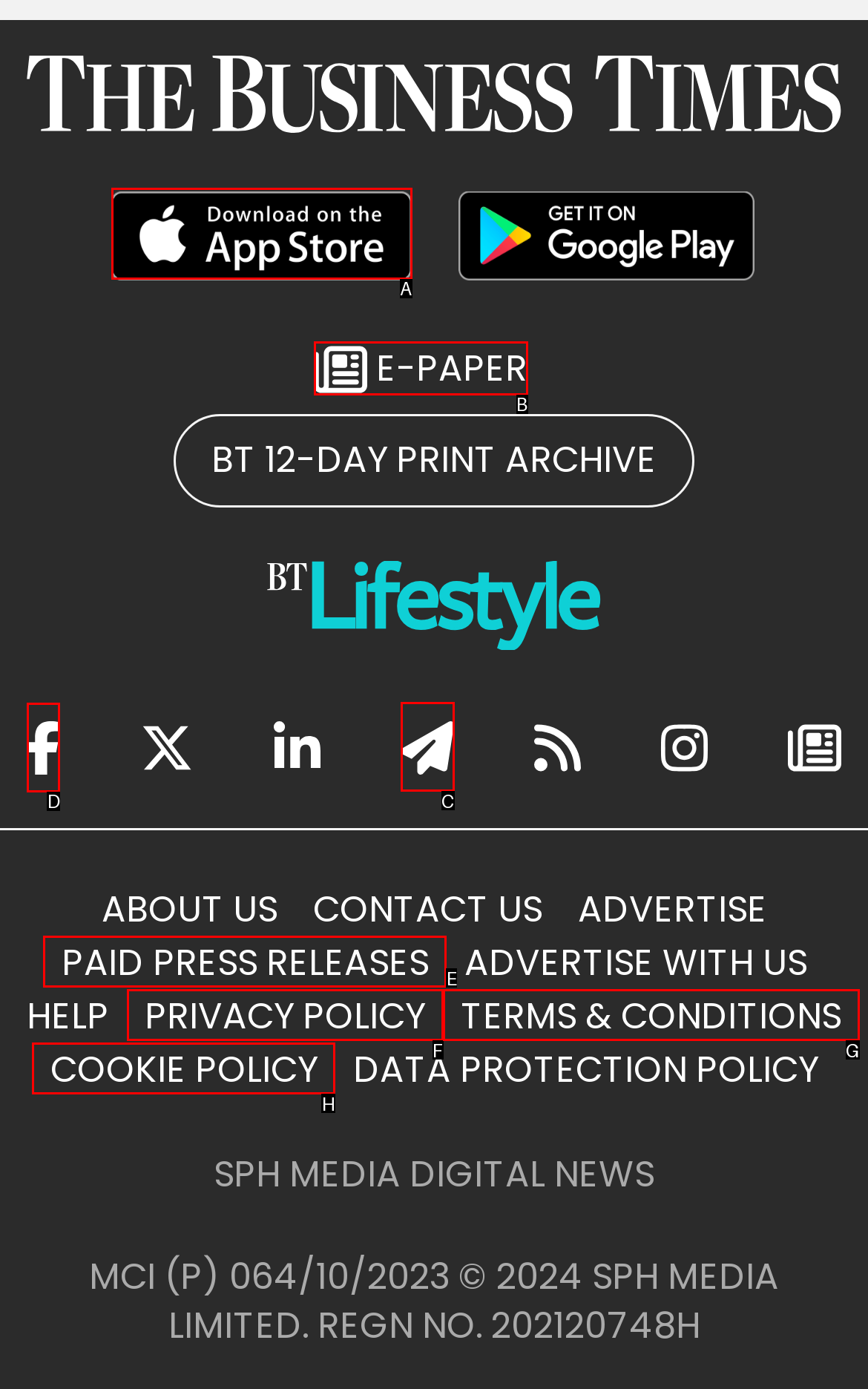Choose the HTML element that needs to be clicked for the given task: Share on Facebook Respond by giving the letter of the chosen option.

D